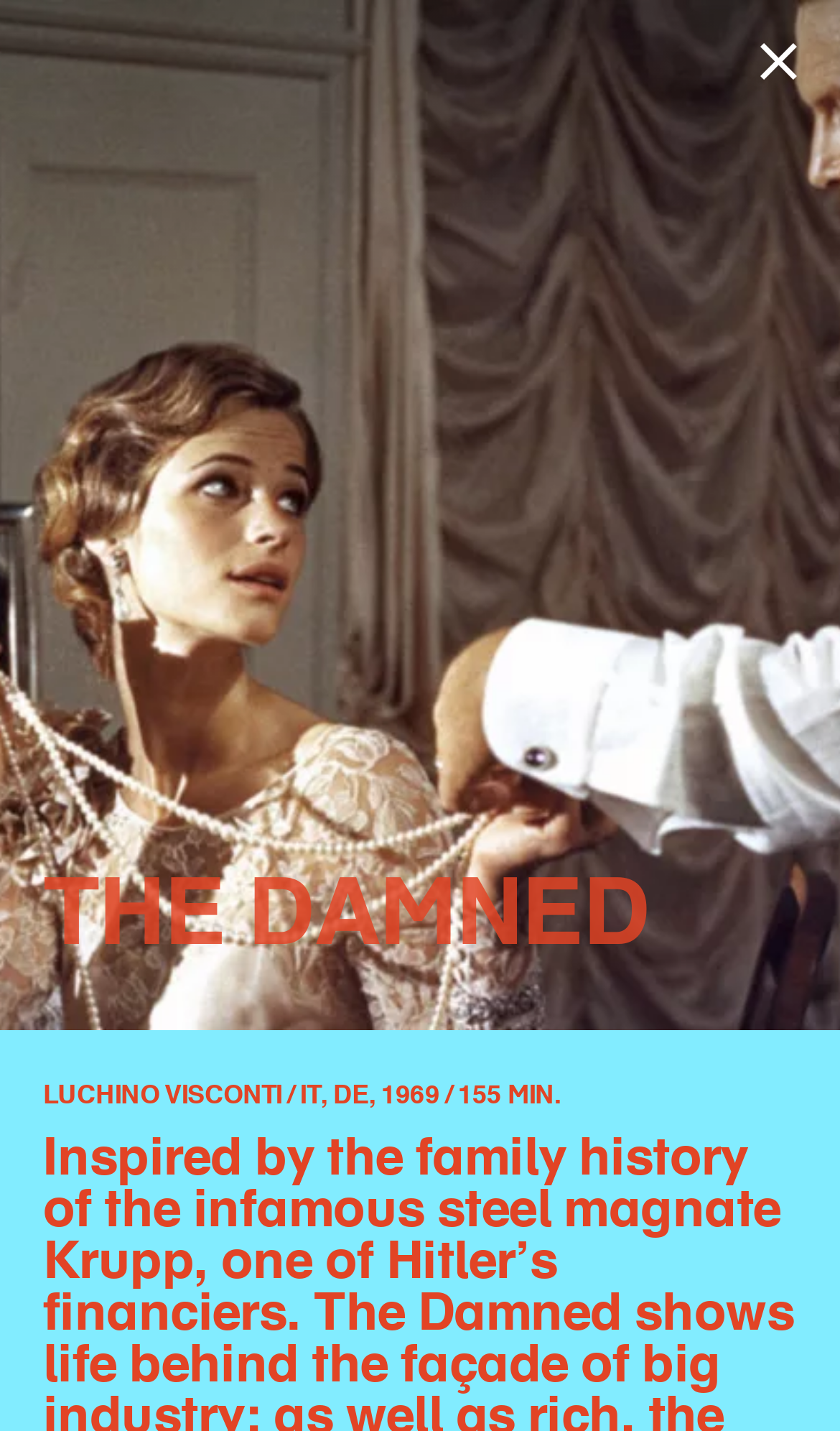Who is the director of the film?
Ensure your answer is thorough and detailed.

I found the director's name by looking at the heading element with the text 'LUCHINO VISCONTI / IT, DE, 1969 / 155 MIN.' which is located below the title of the film.